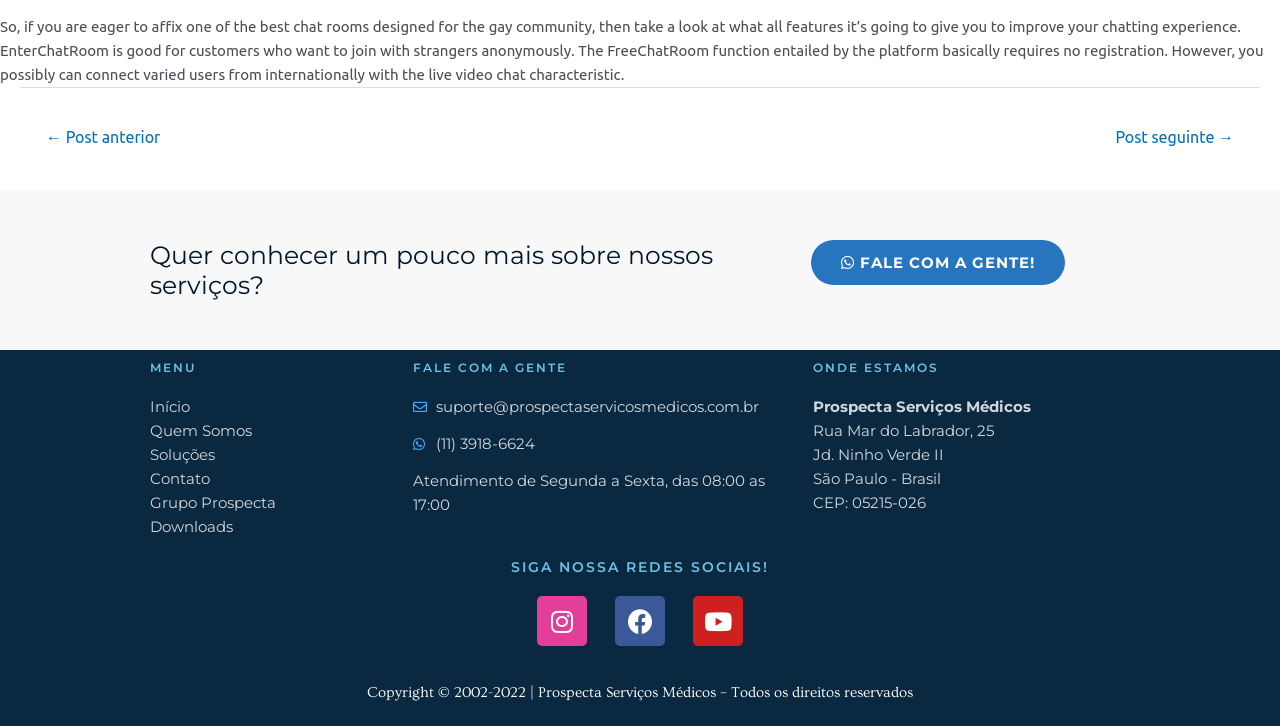From the image, can you give a detailed response to the question below:
What is the address of Prospecta Serviços Médicos?

I found the address by looking at the static text elements on the webpage, specifically the ones that say 'Rua Mar do Labrador, 25', 'Jd. Ninho Verde II', and 'São Paulo - Brasil' which are located below the 'ONDE ESTAMOS' heading.